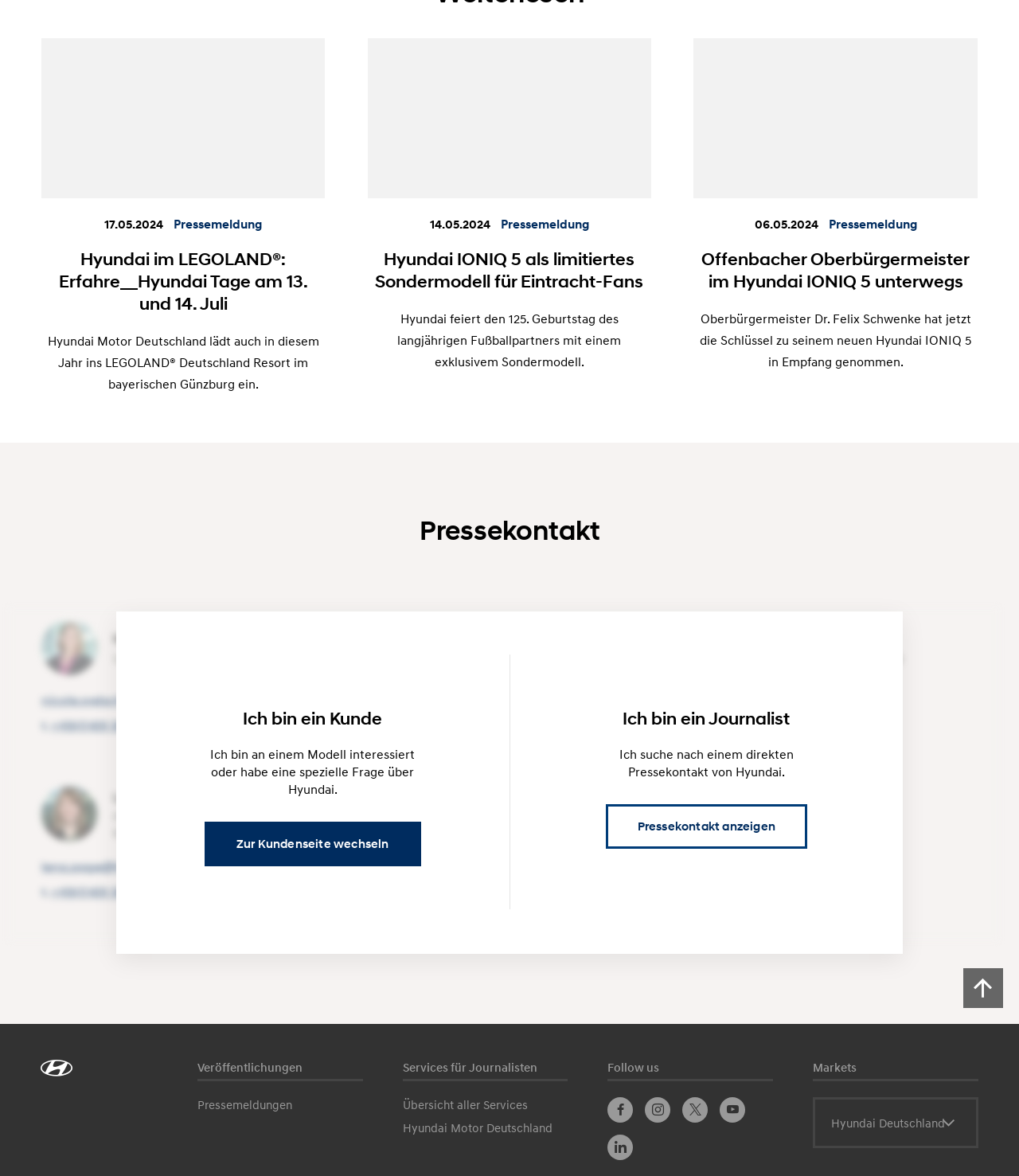Could you locate the bounding box coordinates for the section that should be clicked to accomplish this task: "Click on the 'Pressekontakt' link".

[0.411, 0.437, 0.589, 0.465]